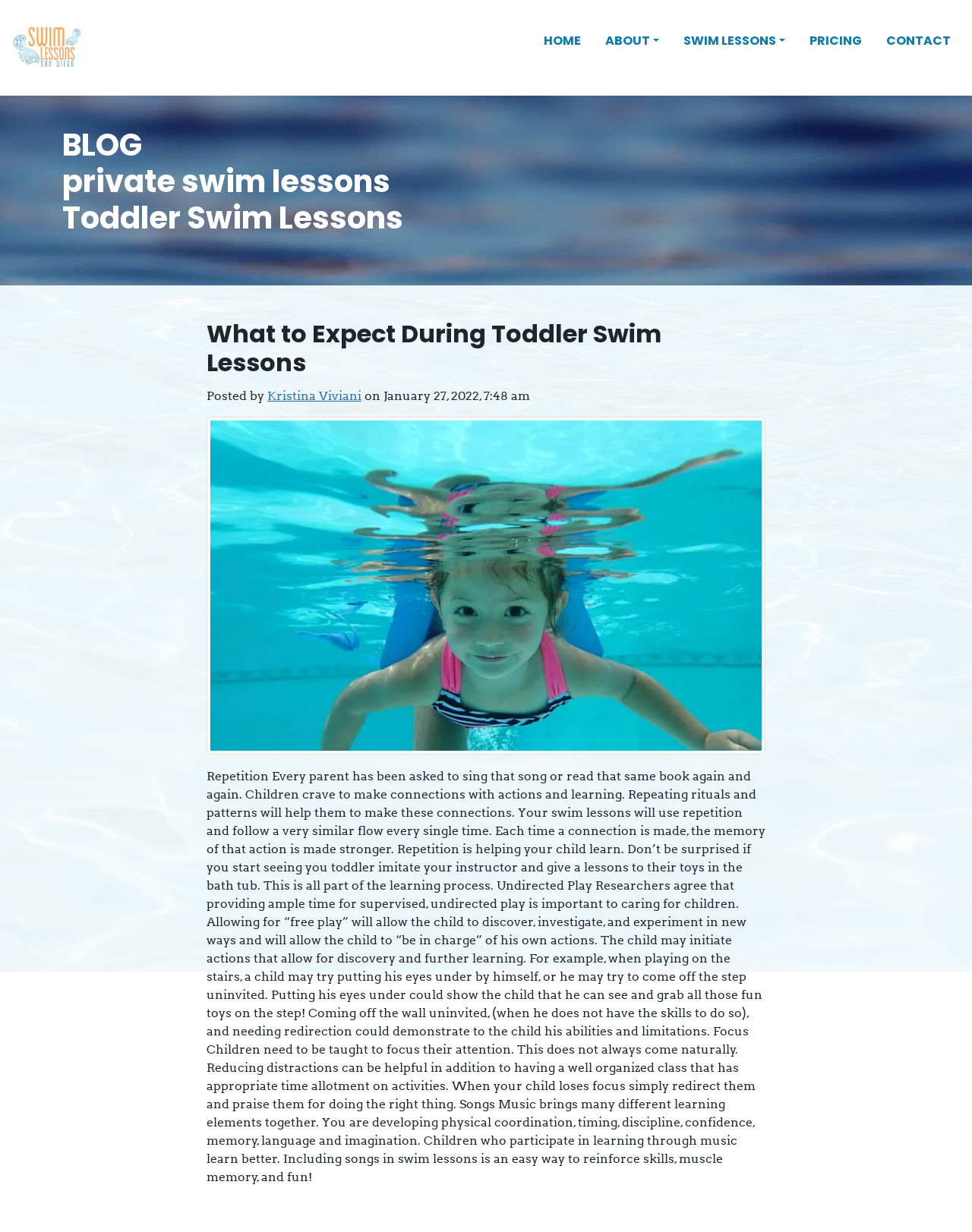Who is the author of the blog post?
Please craft a detailed and exhaustive response to the question.

I found the author of the blog post by looking at the link element with the text 'Kristina Viviani' which is located below the title of the blog post.